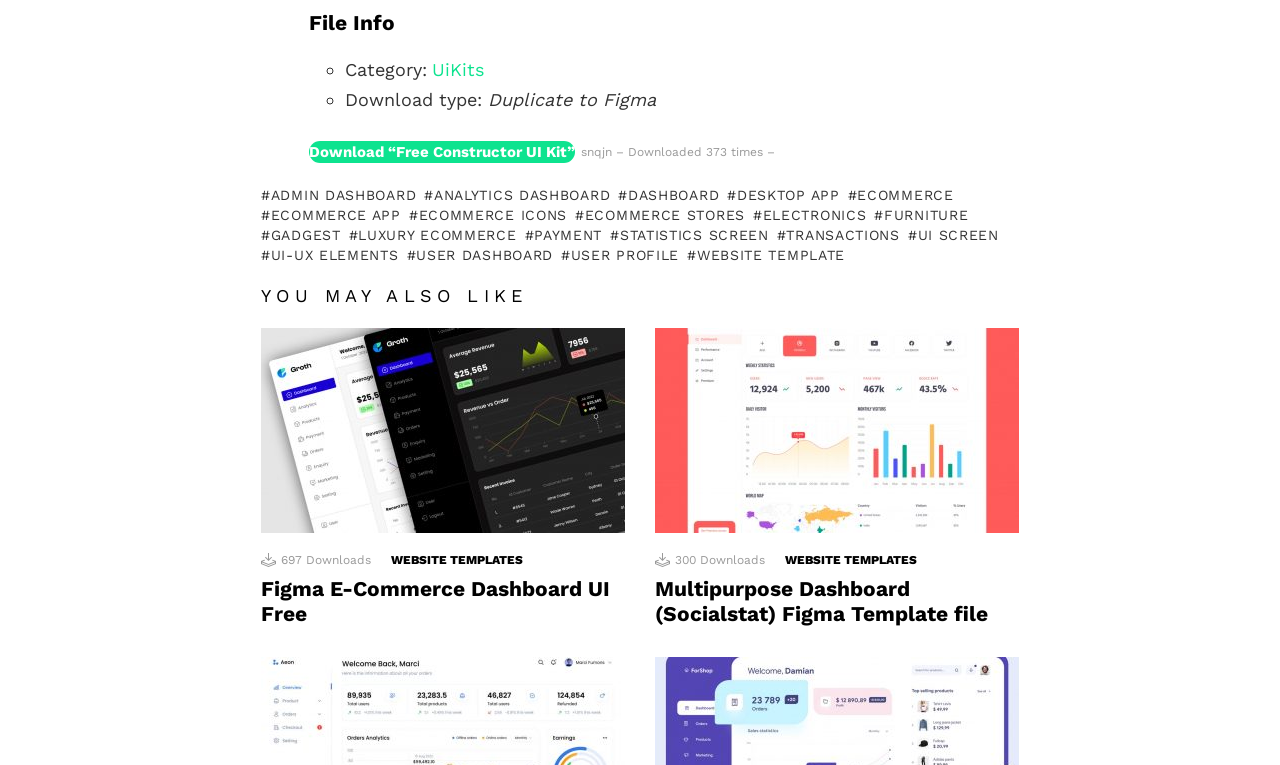How many times has the file been downloaded?
Please give a well-detailed answer to the question.

The number of downloads can be found in the 'File Info' section, where it is listed as 'snqjn – Downloaded 373 times –'.